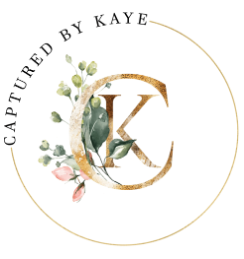What shape is the logo design?
Using the visual information, answer the question in a single word or phrase.

Circular